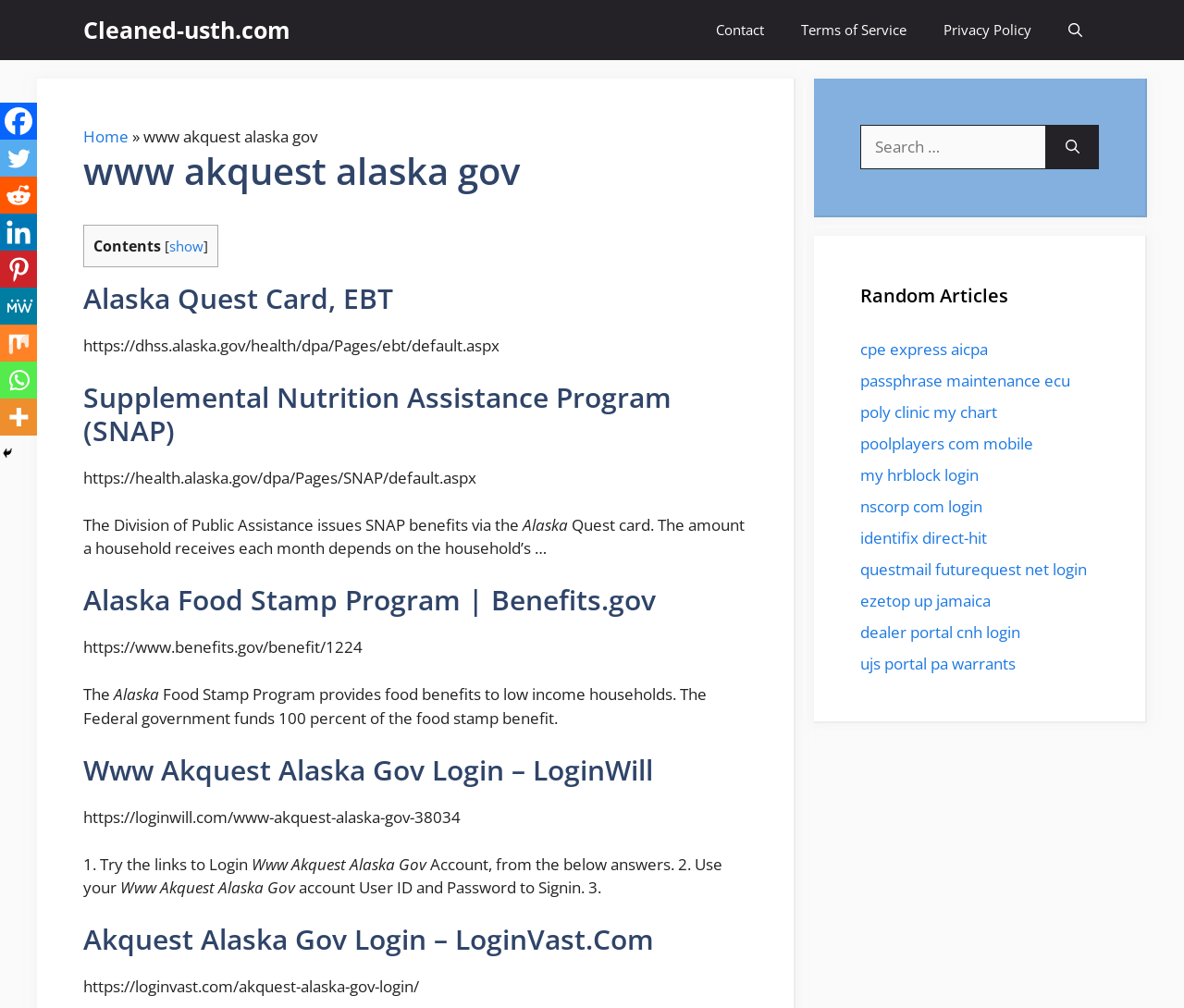What is the URL of the Supplemental Nutrition Assistance Program (SNAP) page? Using the information from the screenshot, answer with a single word or phrase.

https://health.alaska.gov/dpa/Pages/SNAP/default.aspx